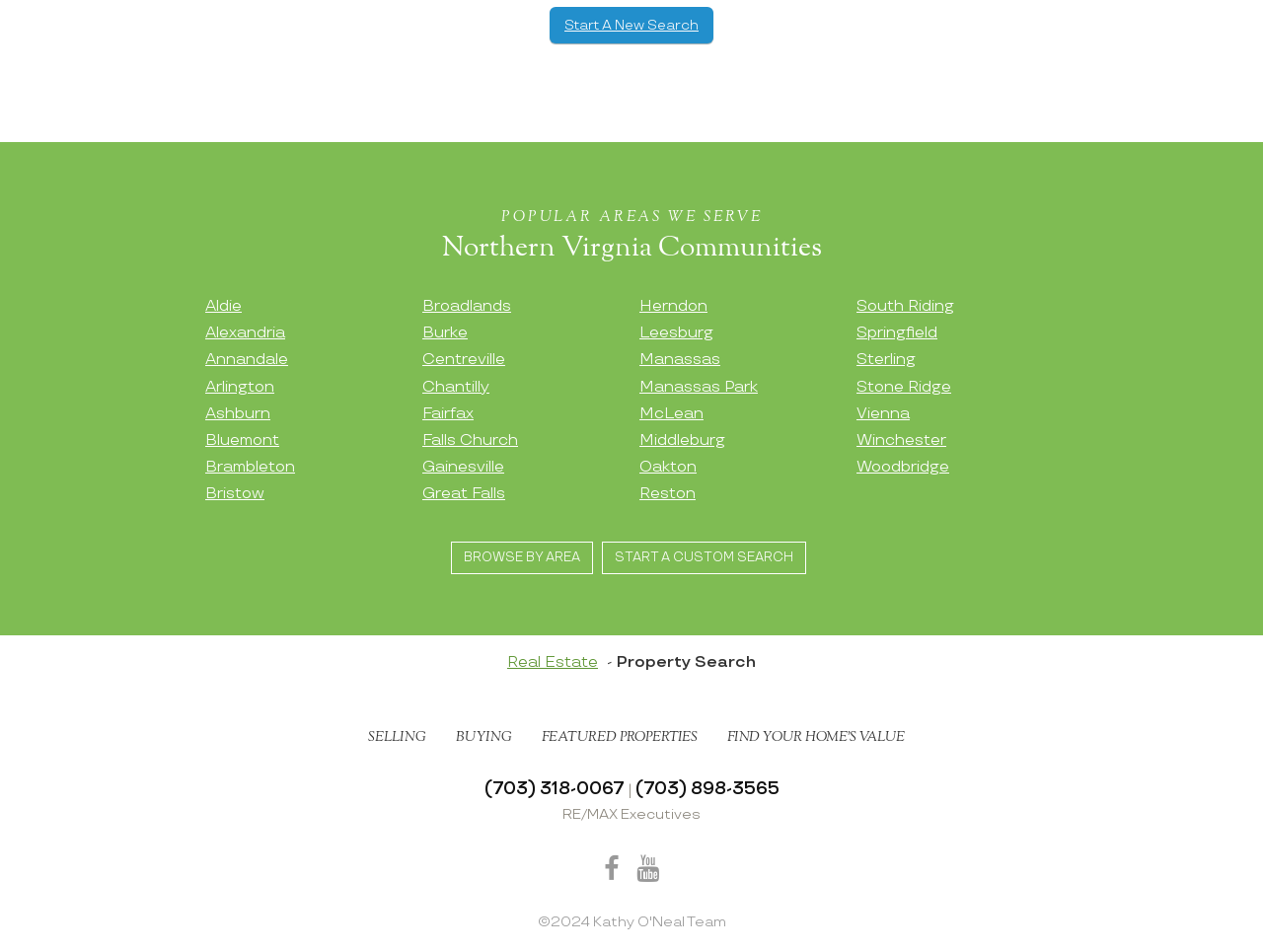Determine the bounding box coordinates in the format (top-left x, top-left y, bottom-right x, bottom-right y). Ensure all values are floating point numbers between 0 and 1. Identify the bounding box of the UI element described by: Arlington

[0.162, 0.396, 0.217, 0.416]